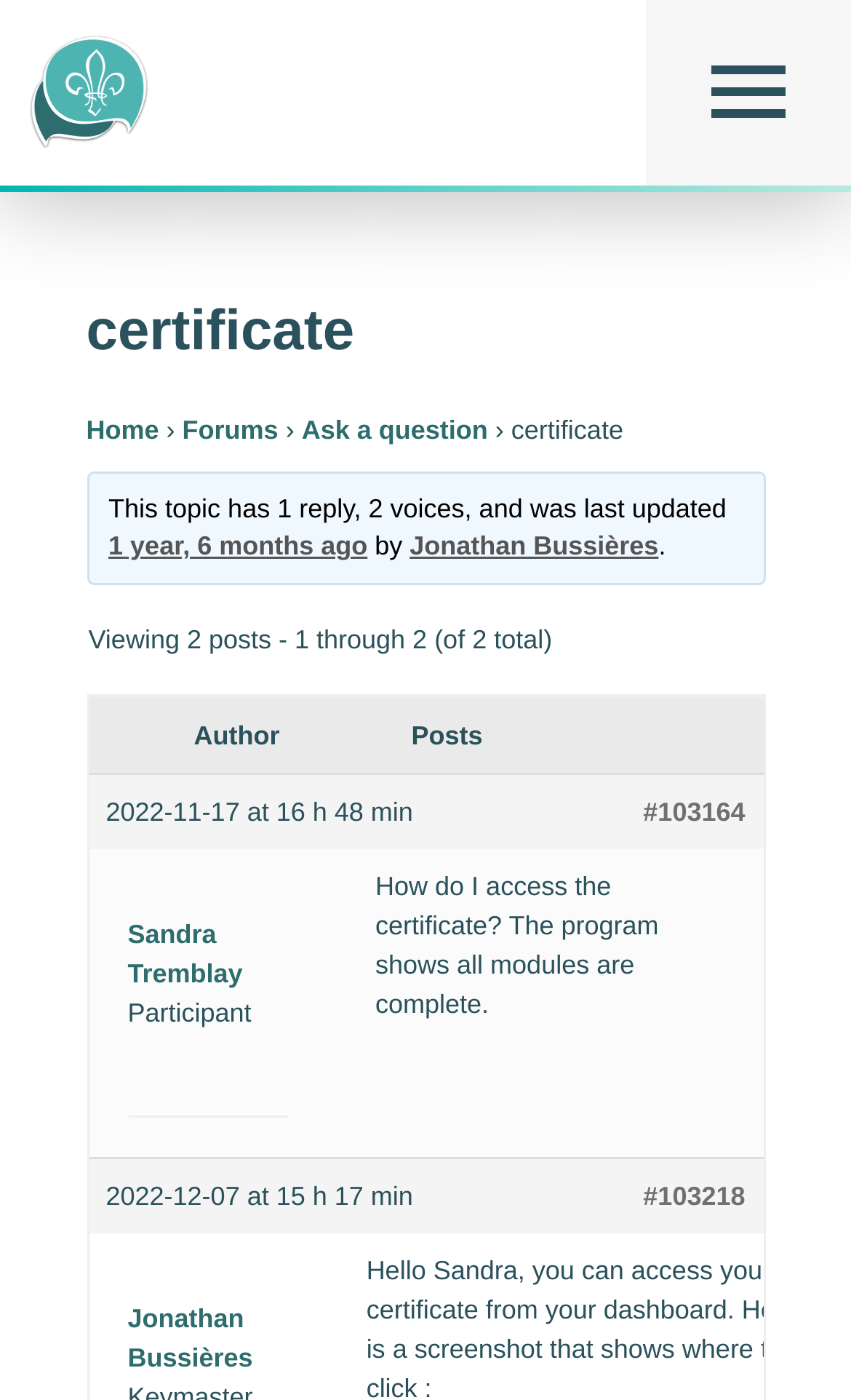Specify the bounding box coordinates of the element's region that should be clicked to achieve the following instruction: "View the 'Ask a question' page". The bounding box coordinates consist of four float numbers between 0 and 1, in the format [left, top, right, bottom].

[0.354, 0.297, 0.573, 0.319]